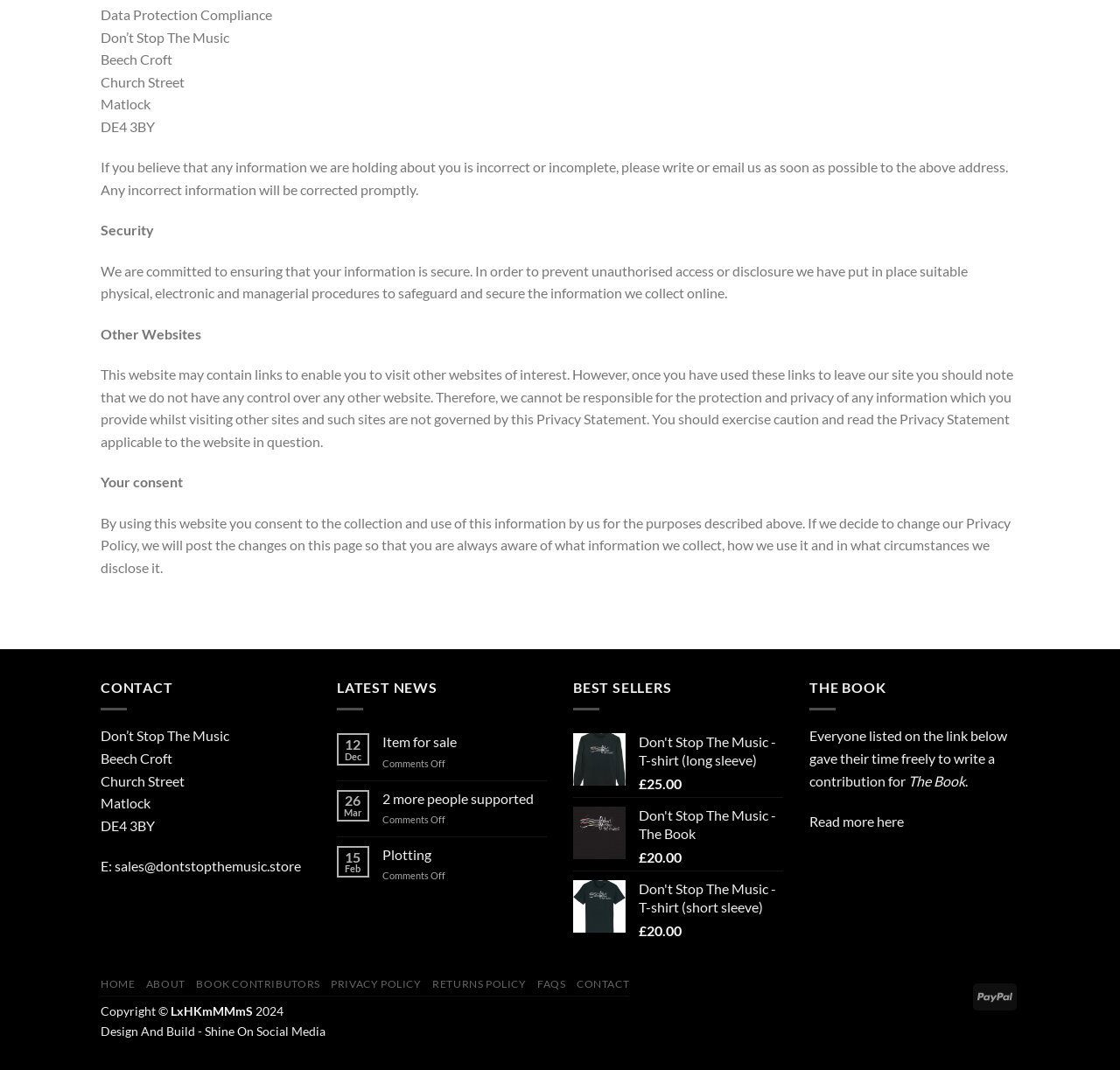Locate the coordinates of the bounding box for the clickable region that fulfills this instruction: "Click on the 'CONTACT' link".

[0.09, 0.635, 0.154, 0.65]